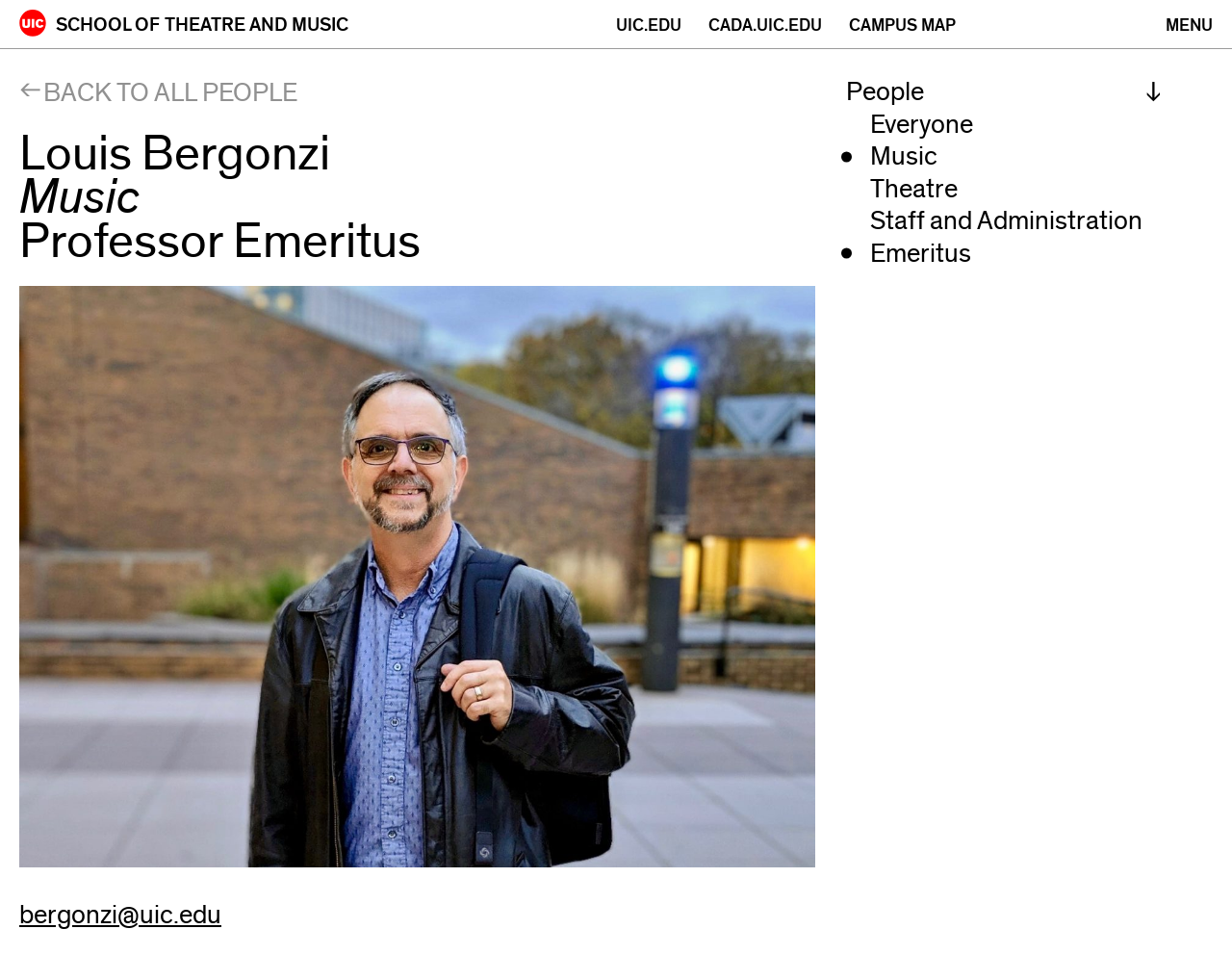Please indicate the bounding box coordinates of the element's region to be clicked to achieve the instruction: "Click on the 'MENU' button". Provide the coordinates as four float numbers between 0 and 1, i.e., [left, top, right, bottom].

[0.946, 0.0, 0.984, 0.053]